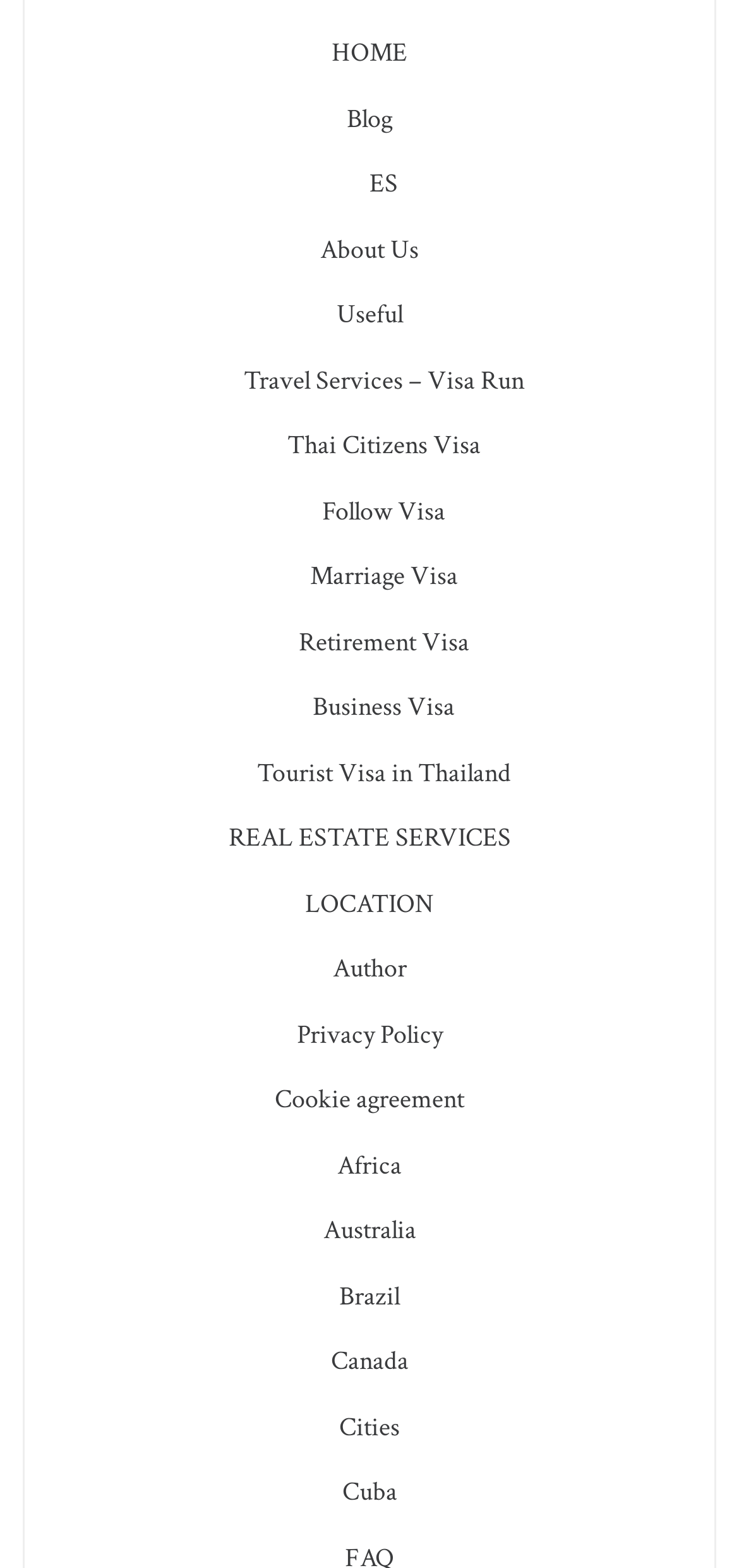Determine the bounding box coordinates for the clickable element to execute this instruction: "visit Australia page". Provide the coordinates as four float numbers between 0 and 1, i.e., [left, top, right, bottom].

[0.437, 0.774, 0.563, 0.796]